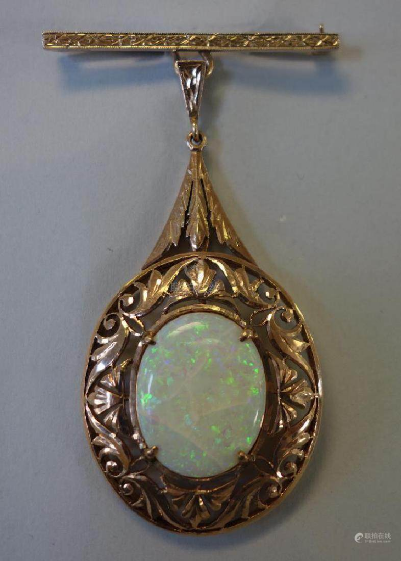What is the purpose of the decorative gold bar?
Refer to the image and provide a one-word or short phrase answer.

To suspend the brooch